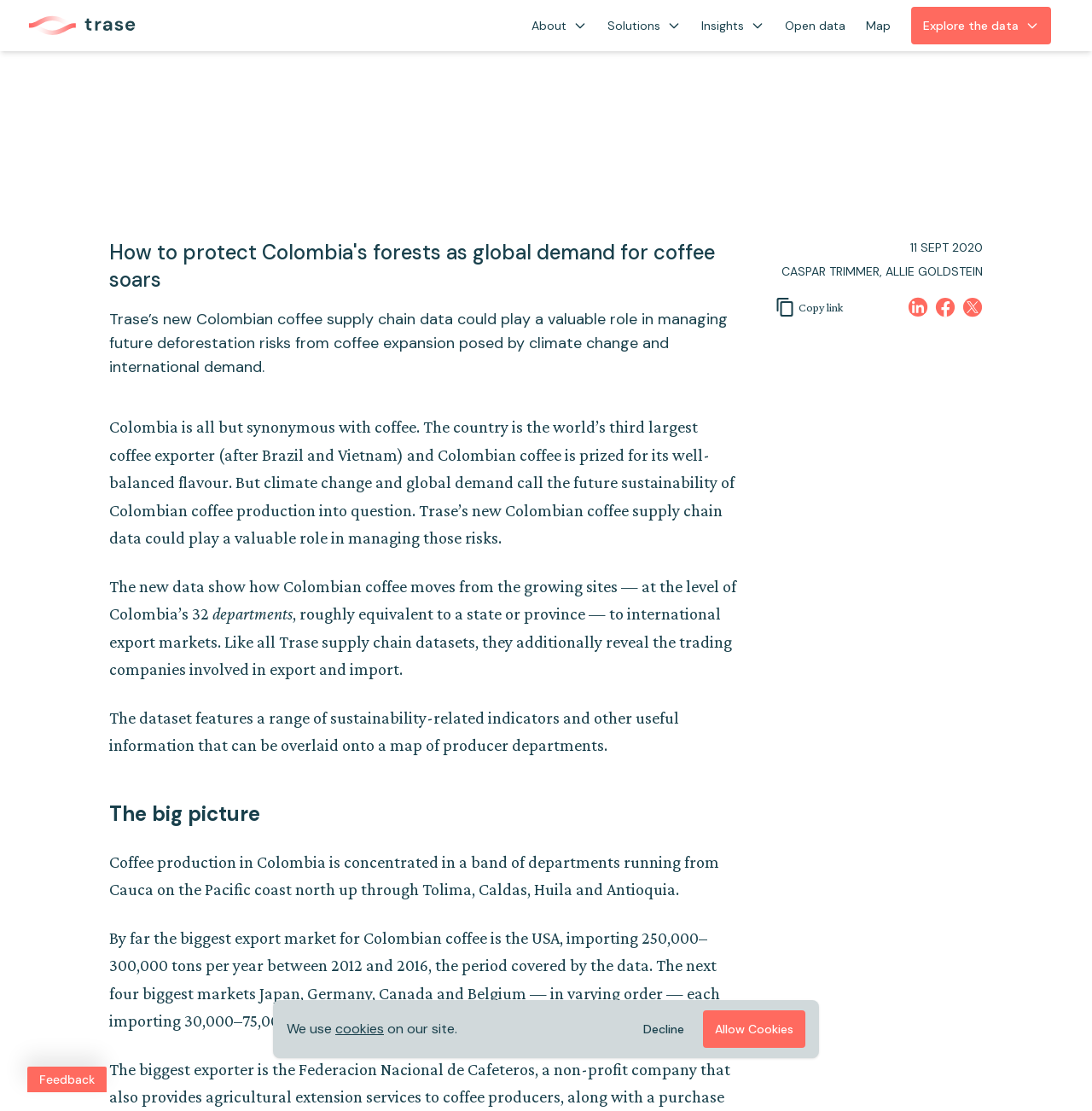Determine the bounding box coordinates for the element that should be clicked to follow this instruction: "Click the logo for Trase". The coordinates should be given as four float numbers between 0 and 1, in the format [left, top, right, bottom].

[0.019, 0.009, 0.127, 0.037]